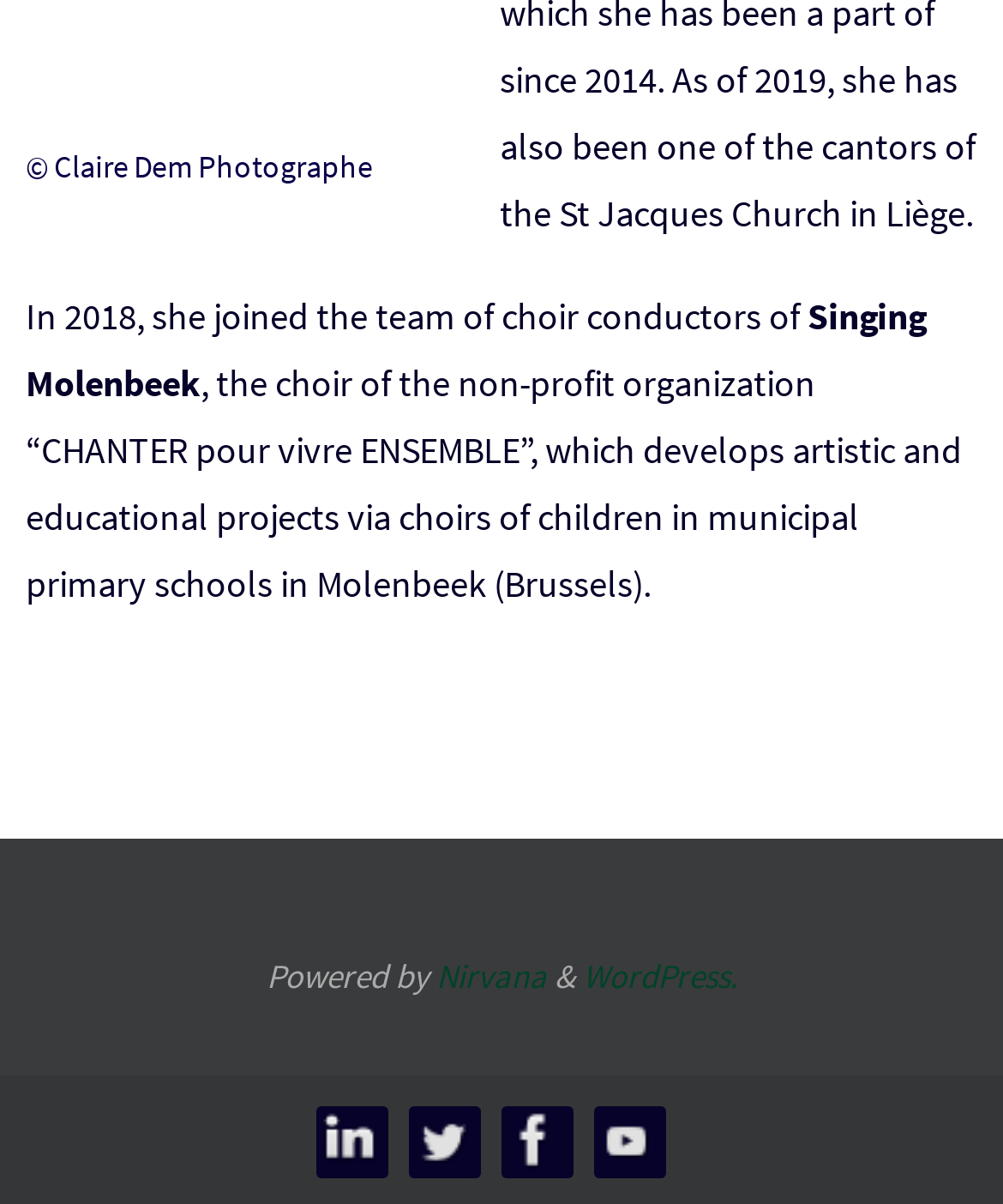Please examine the image and answer the question with a detailed explanation:
What is the photographer's name?

The photographer's name is mentioned in the figcaption element at the top of the webpage, which says '© Claire Dem Photographe'.